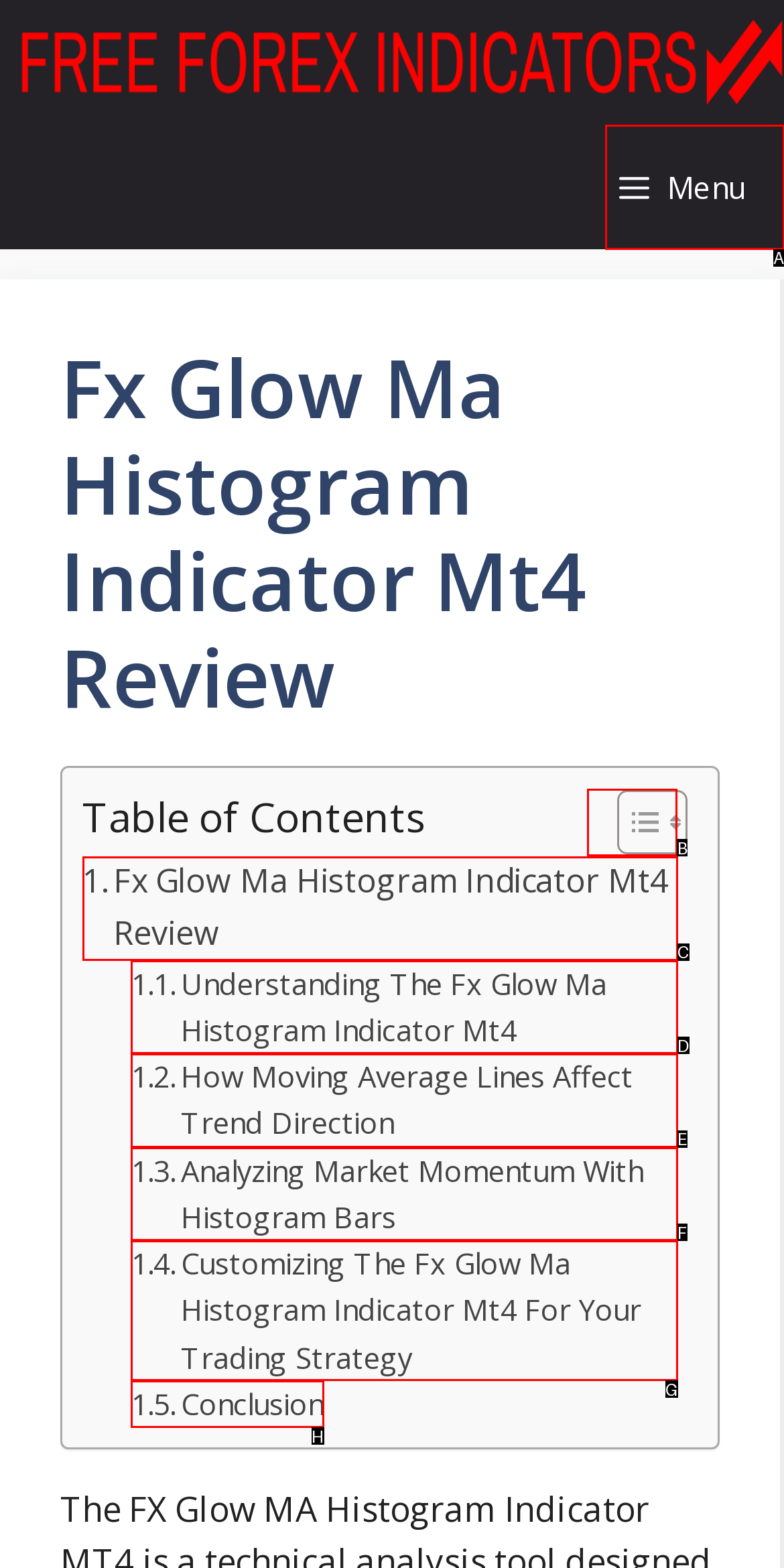Identify the correct UI element to click to follow this instruction: Toggle the table of content
Respond with the letter of the appropriate choice from the displayed options.

B